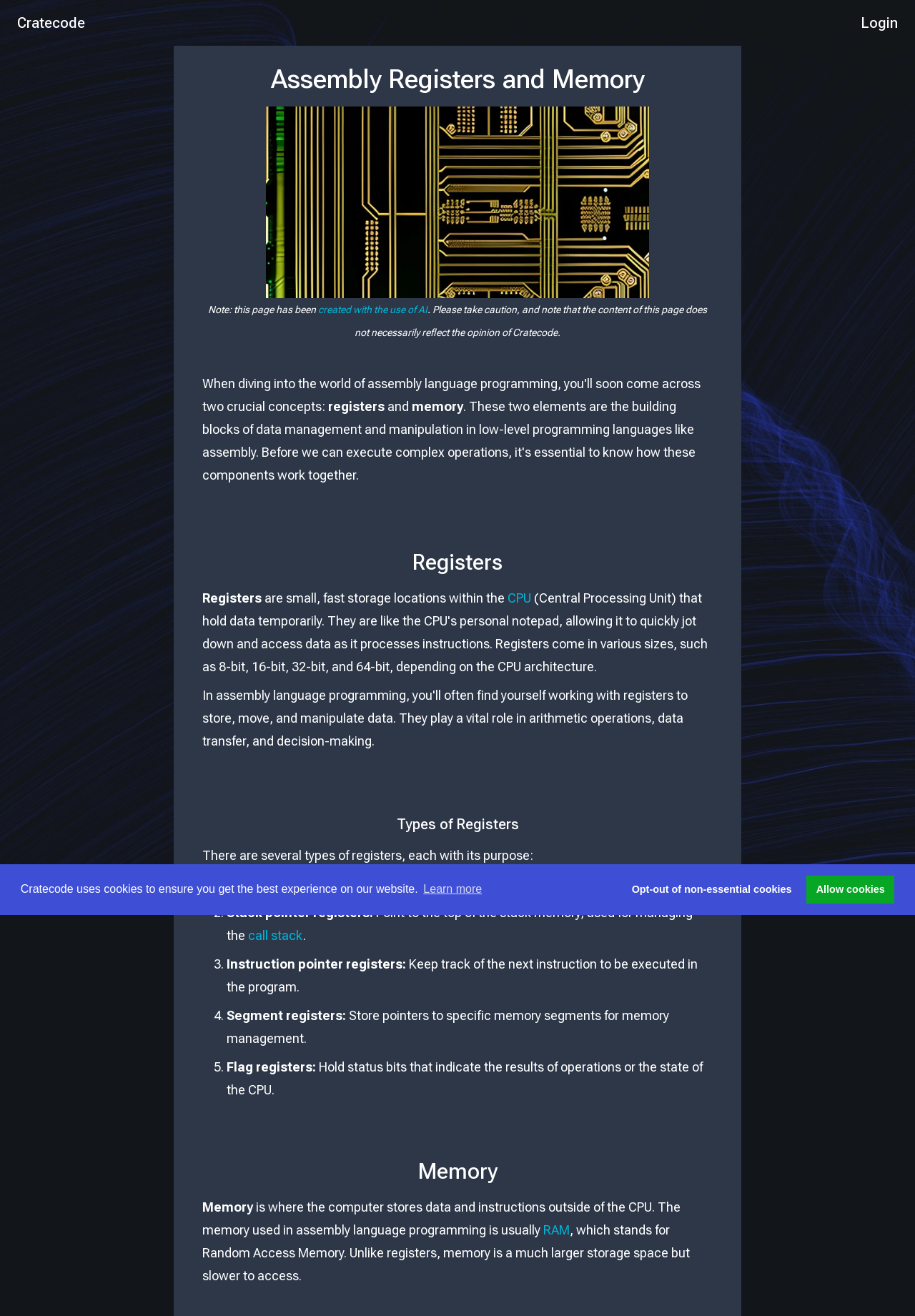Respond with a single word or short phrase to the following question: 
What is the purpose of general-purpose registers?

Store data for arithmetic and logic operations